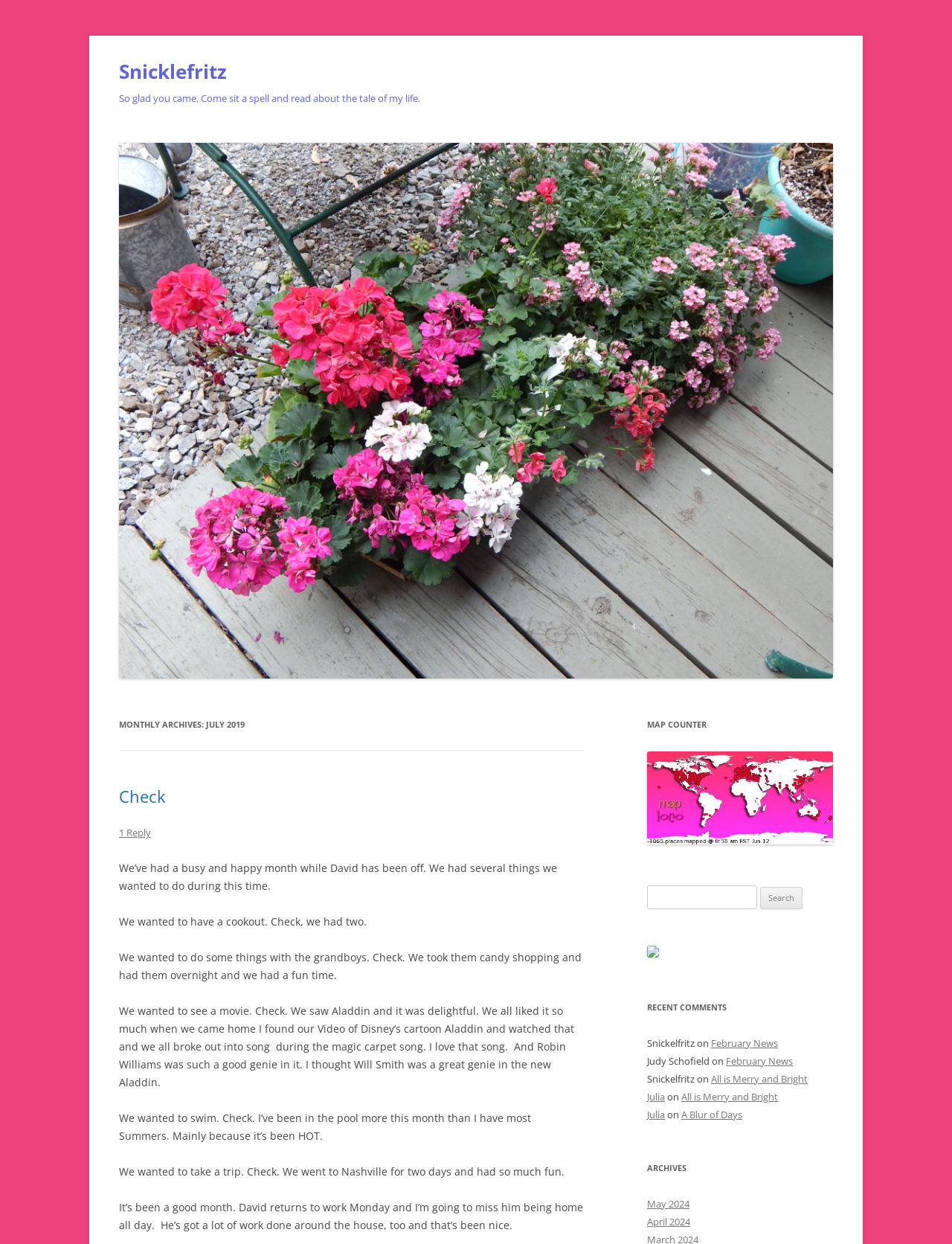Provide a brief response using a word or short phrase to this question:
What is the name of the movie the author saw?

Aladdin